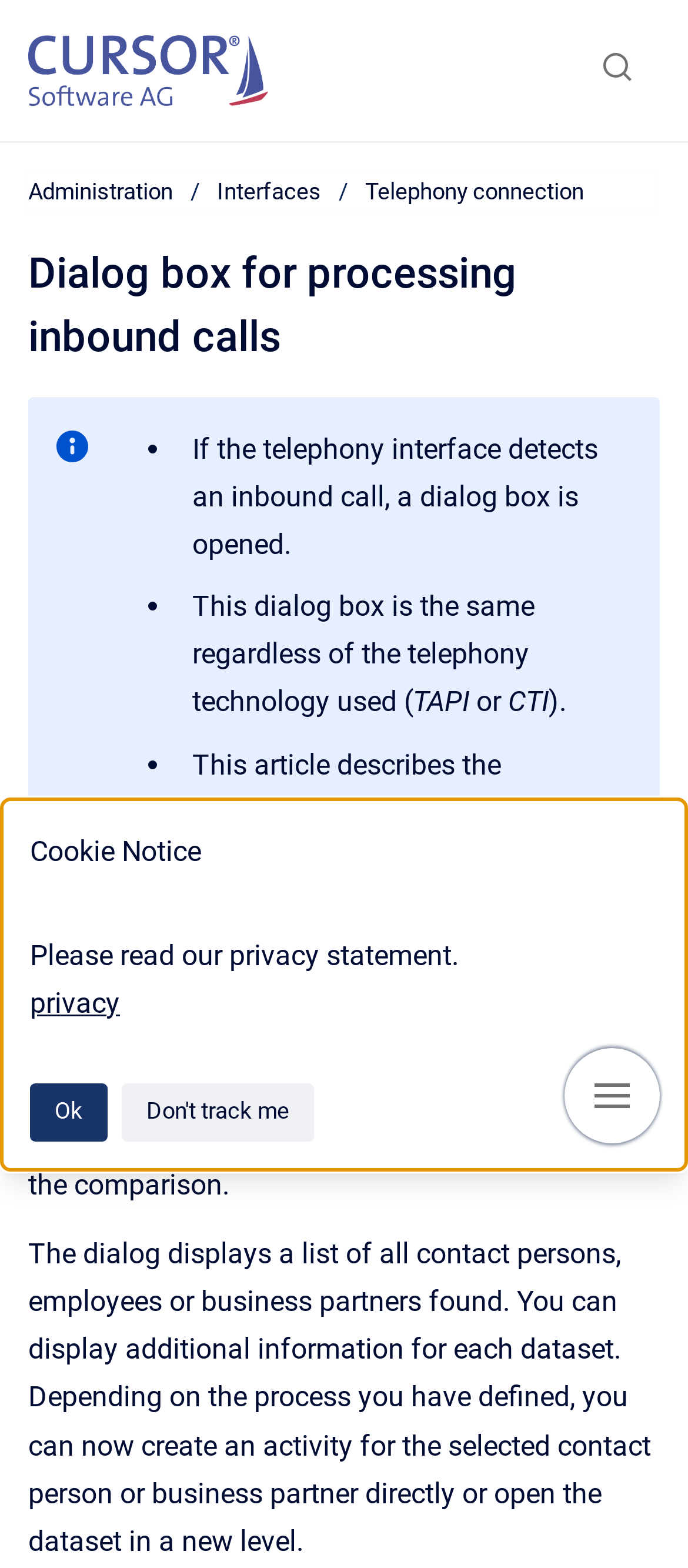What is the relationship between 'Phone TAPI' and 'Mobile Phone TAPI'?
Provide a concise answer using a single word or phrase based on the image.

Used for comparison